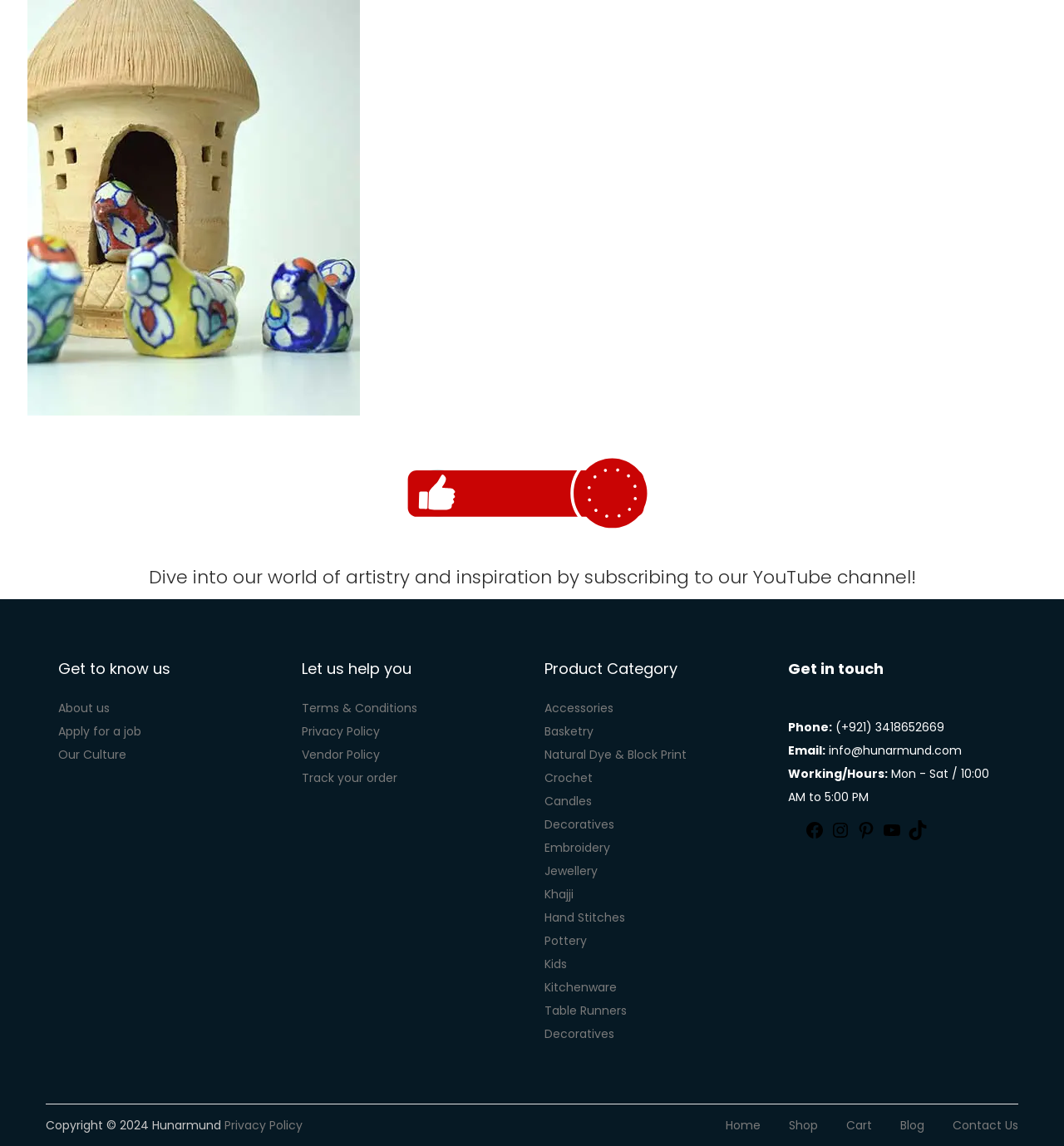Find the bounding box coordinates for the element that must be clicked to complete the instruction: "Learn about the company culture". The coordinates should be four float numbers between 0 and 1, indicated as [left, top, right, bottom].

[0.055, 0.651, 0.119, 0.666]